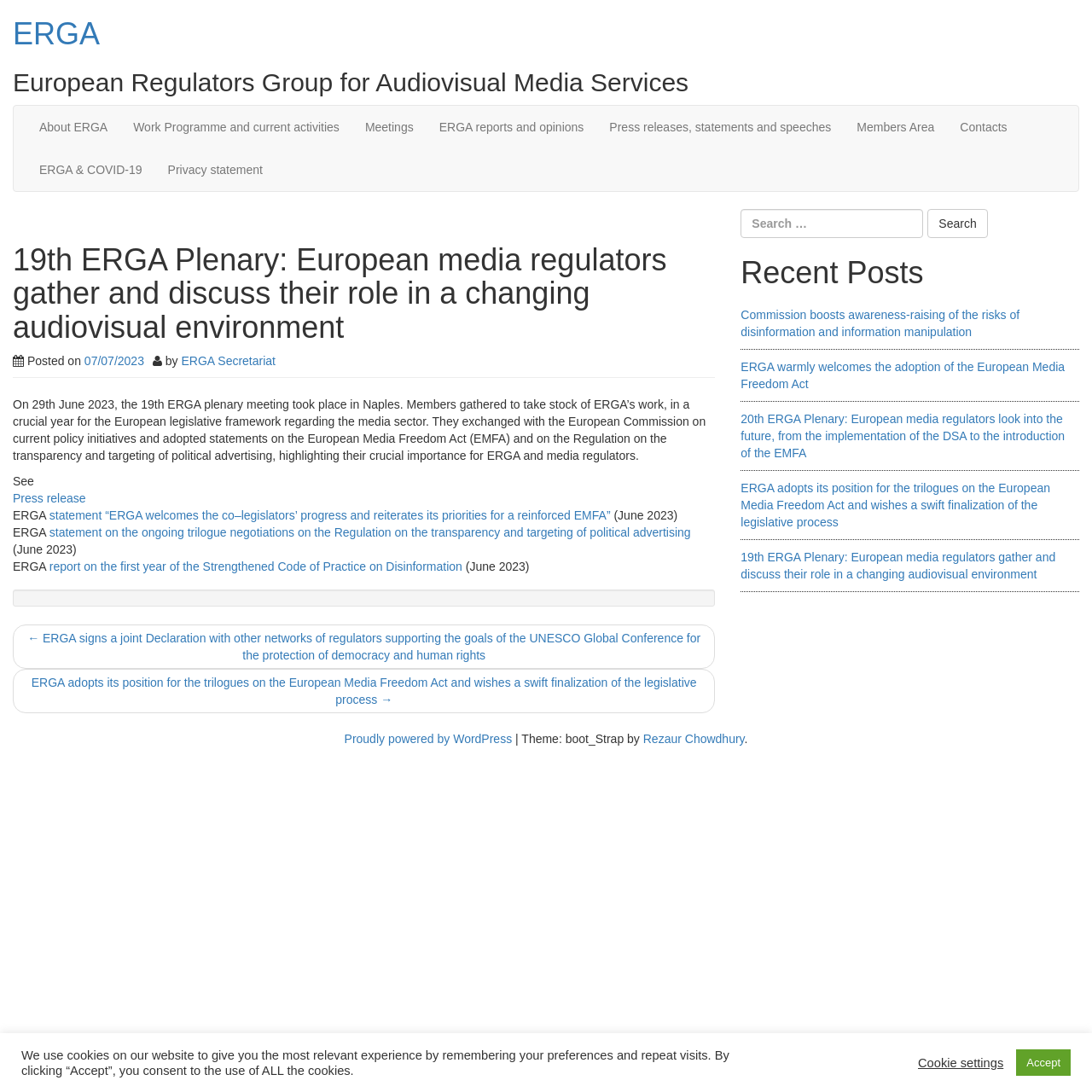What is the theme of the website?
Give a one-word or short phrase answer based on the image.

boot_Strap